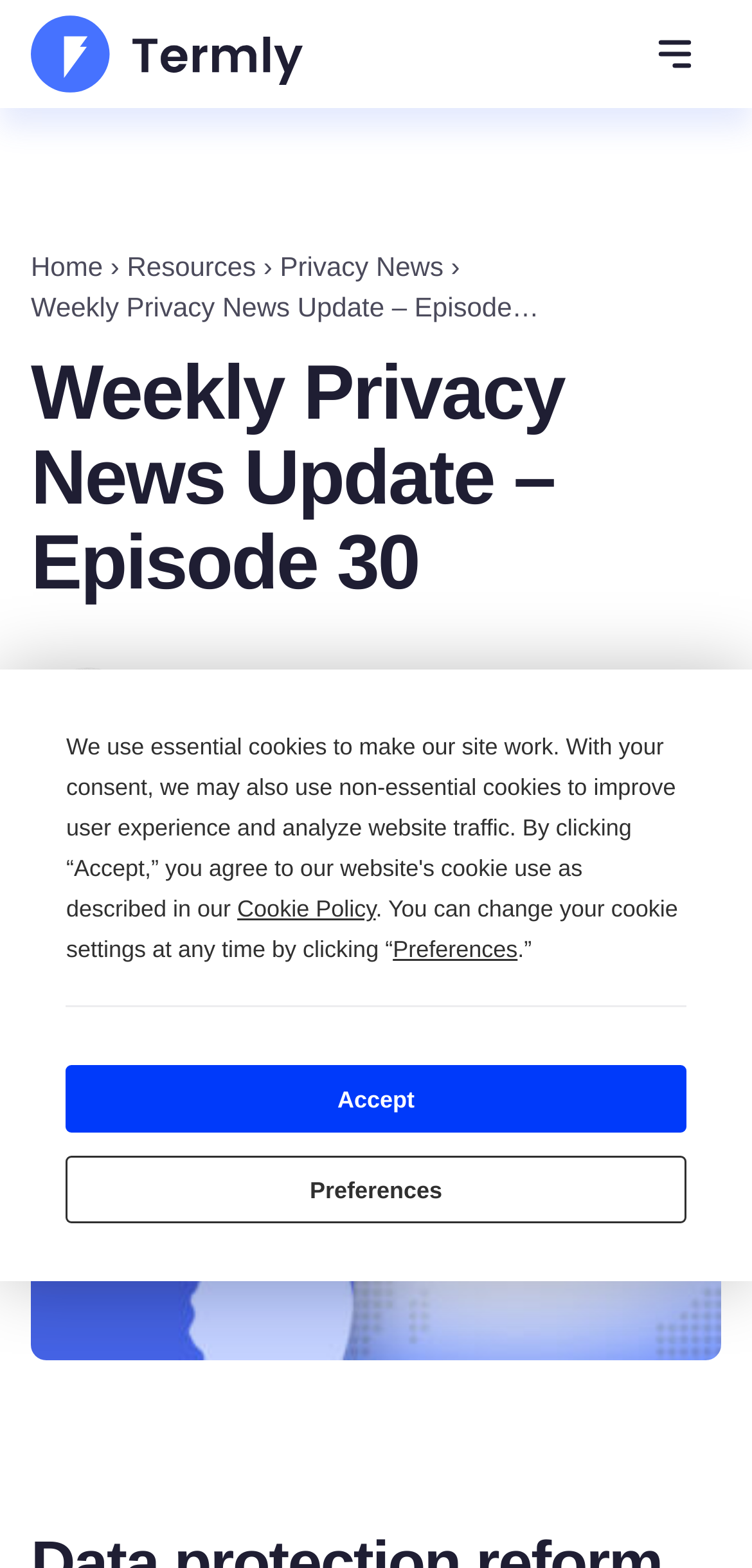What is the topic of the news update?
Please ensure your answer to the question is detailed and covers all necessary aspects.

The topic of the news update is data protection, which can be inferred from the text 'Weekly Privacy News Update – Episode 30' and the context of the webpage.